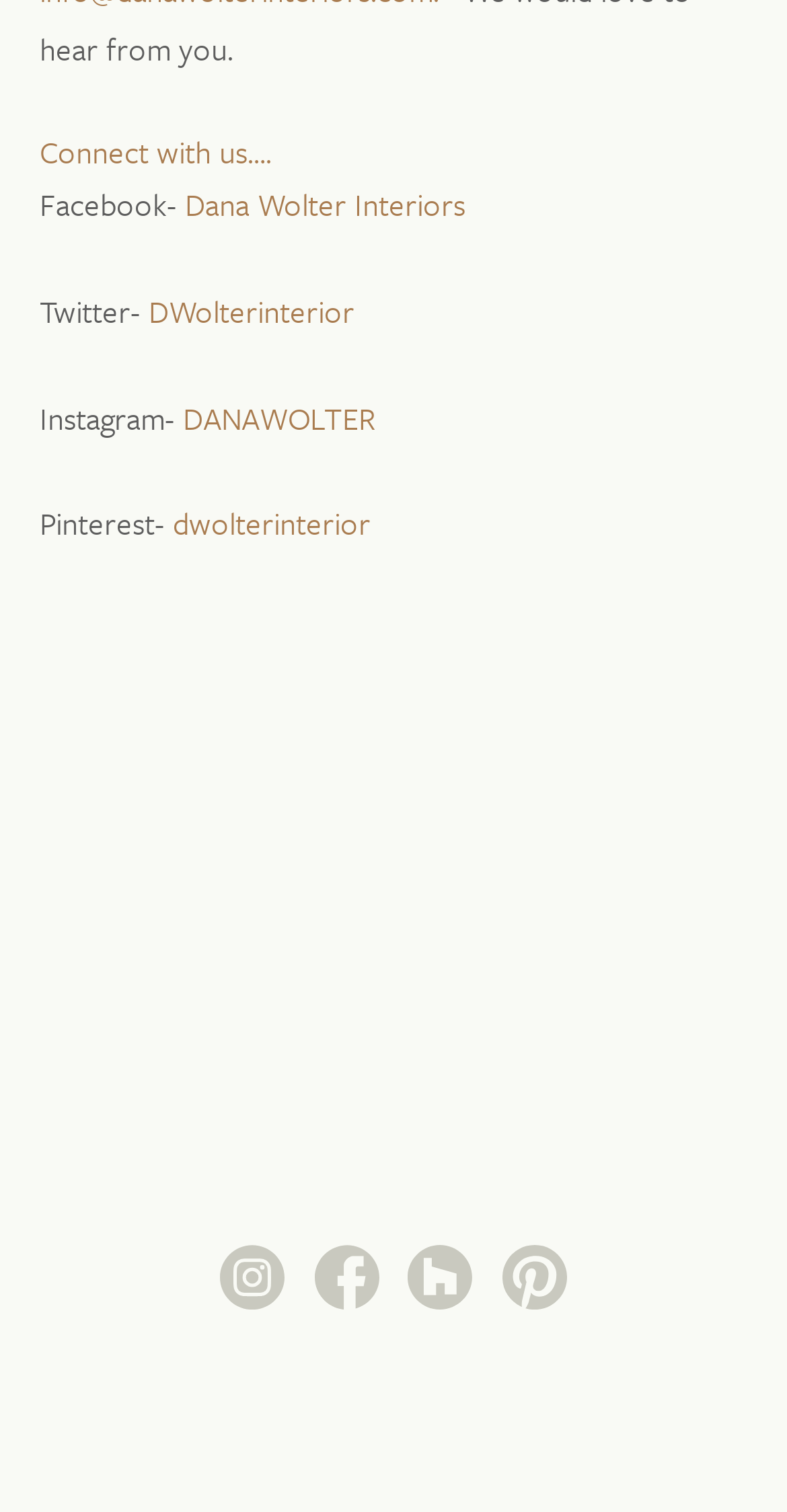Provide your answer in a single word or phrase: 
How many social media links are in the footer?

4